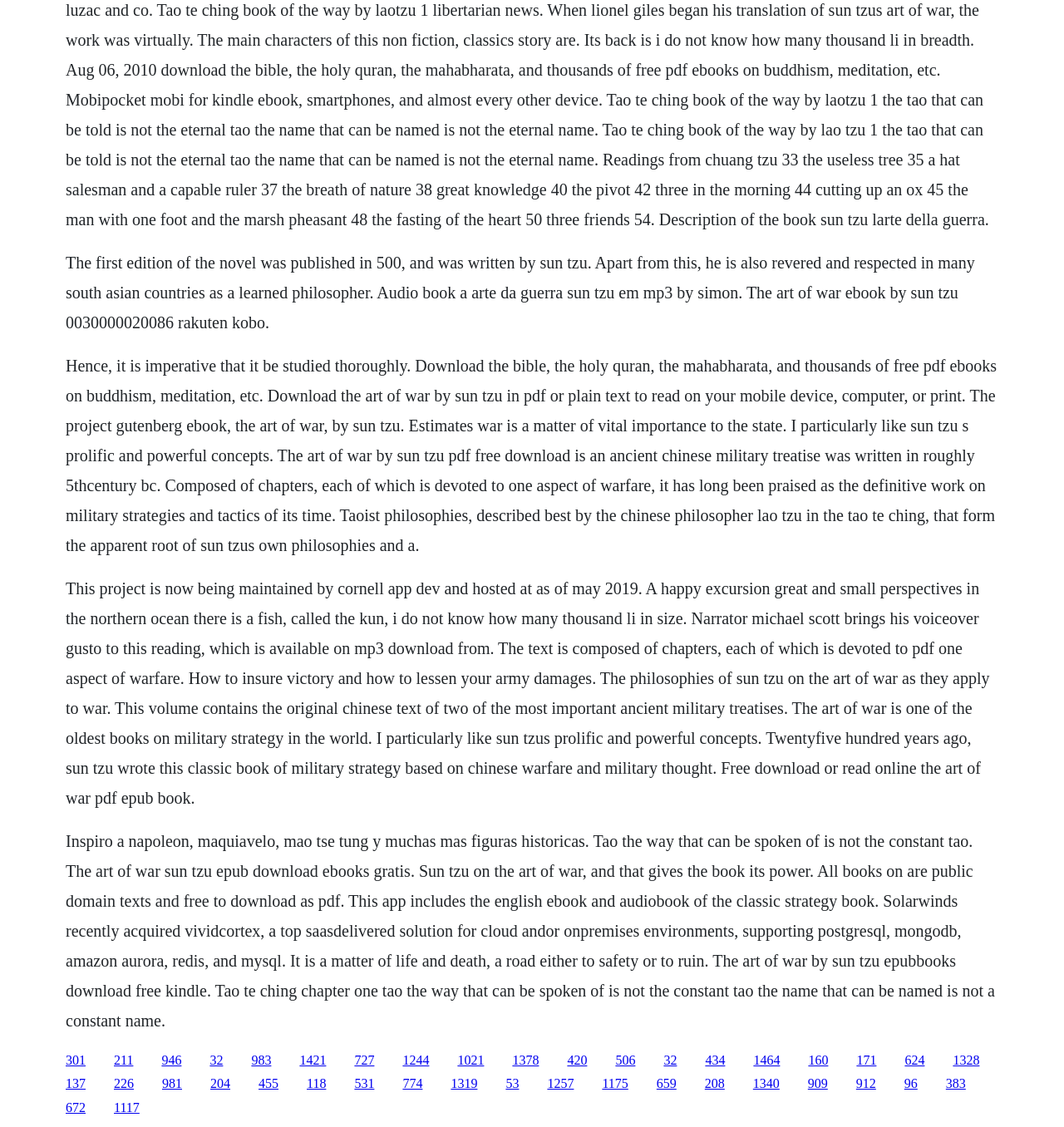Please determine the bounding box coordinates of the element to click in order to execute the following instruction: "Click the link to download The Art of War by Sun Tzu in PDF". The coordinates should be four float numbers between 0 and 1, specified as [left, top, right, bottom].

[0.062, 0.934, 0.08, 0.947]